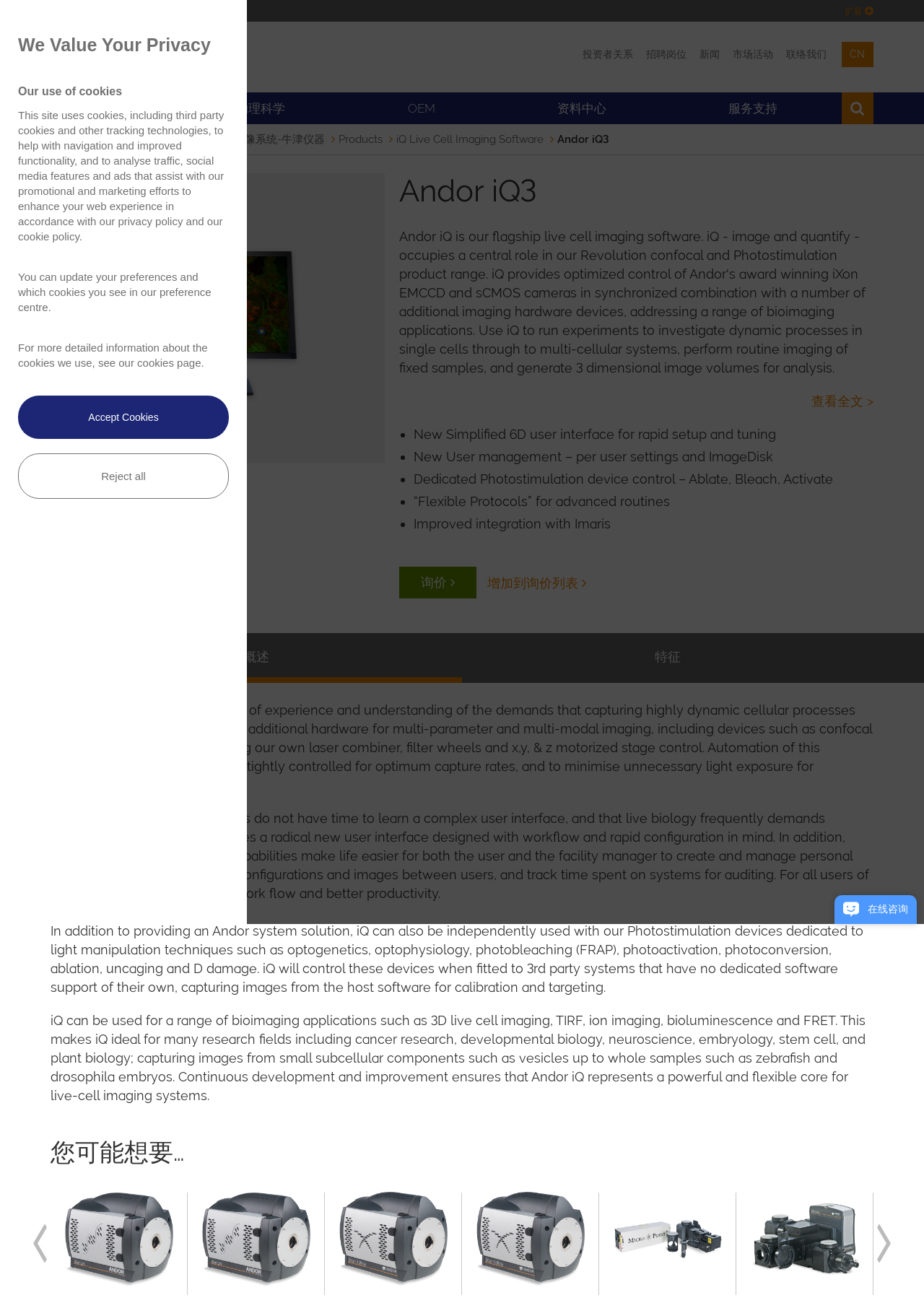Provide the bounding box coordinates for the area that should be clicked to complete the instruction: "View the '概述' tab".

[0.055, 0.486, 0.5, 0.52]